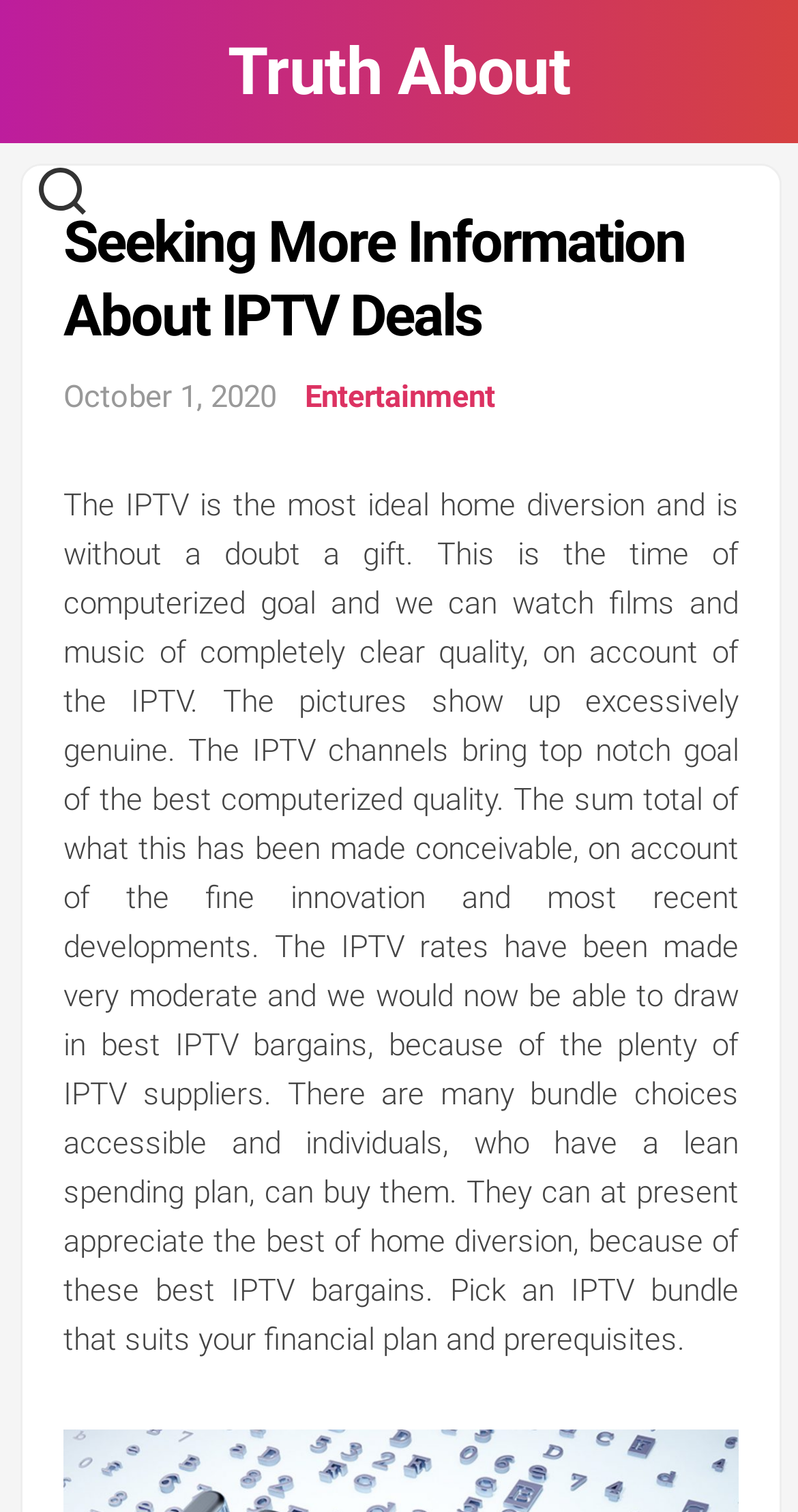Give a comprehensive overview of the webpage, including key elements.

The webpage is about IPTV deals, with a focus on seeking more information about them. At the top, there is a link labeled "Truth About" on the left side, accompanied by a button on the right side. Below this, there is a header section that spans almost the entire width of the page. Within this section, there is a heading that reads "Seeking More Information About IPTV Deals" on the left side, followed by a date "October 1, 2020" and a link labeled "Entertainment" on the right side.

The main content of the page is a block of text that occupies most of the page's width and height. This text describes the benefits of IPTV, including its high-quality video and audio, and how it has become affordable due to the abundance of IPTV providers. The text also mentions that there are various package options available, making it possible for individuals with a limited budget to enjoy home entertainment. The text concludes by advising readers to choose an IPTV package that suits their budget and requirements.